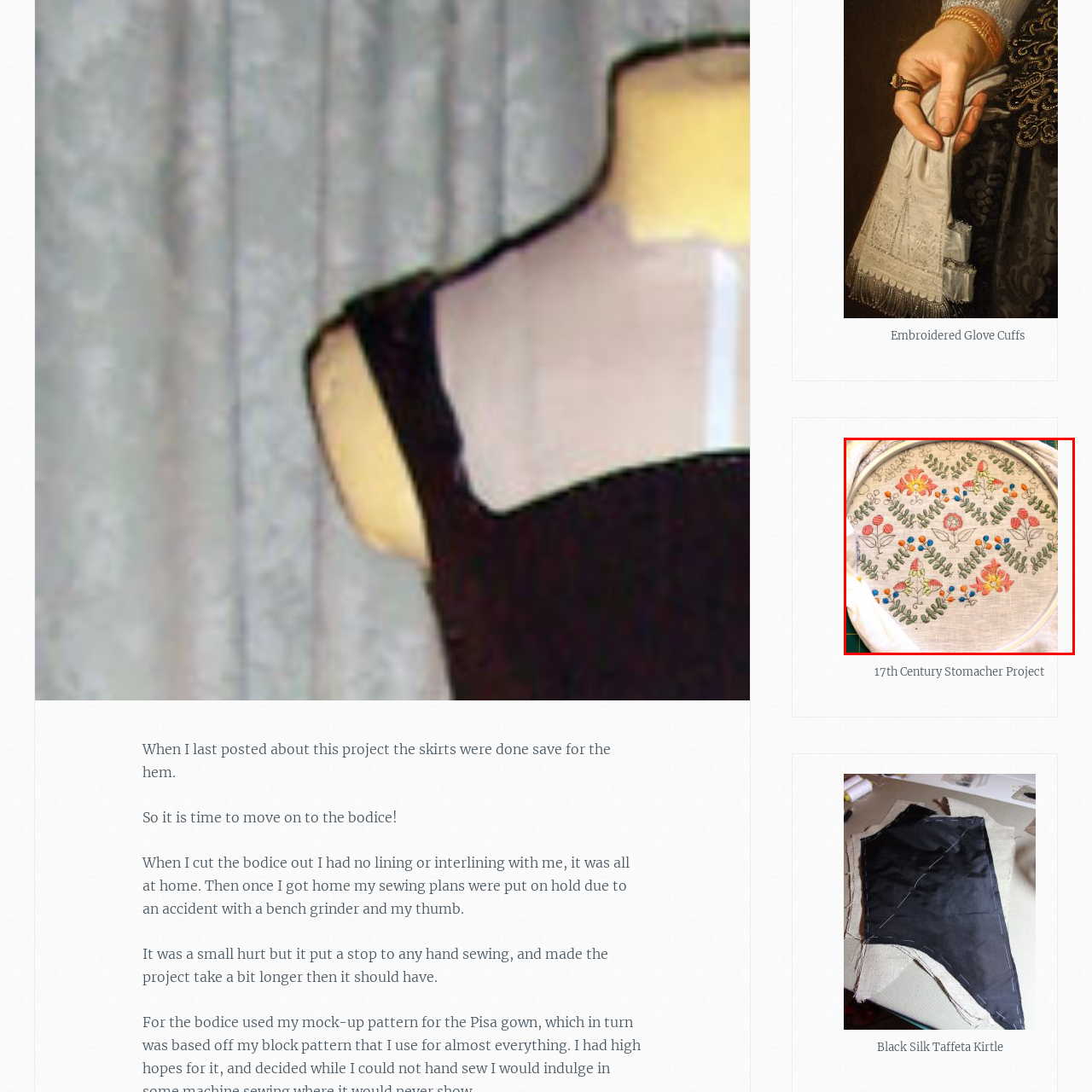Describe the contents of the image that is surrounded by the red box in a detailed manner.

The image showcases a vibrant piece of embroidery in a circular hoop, depicting intricate floral designs against a light fabric background. The design features a harmonious array of colors, including red, orange, blue, and green, skillfully arranged in symmetrical patterns. These floral motifs are complemented by delicate green leaves, enhancing the overall visual richness. The hooped fabric suggests that this is an ongoing project, likely part of a larger textile creation. The meticulous detail in the embroidery highlights the craftsmanship involved, making it a beautiful example of traditional needlework artistry.